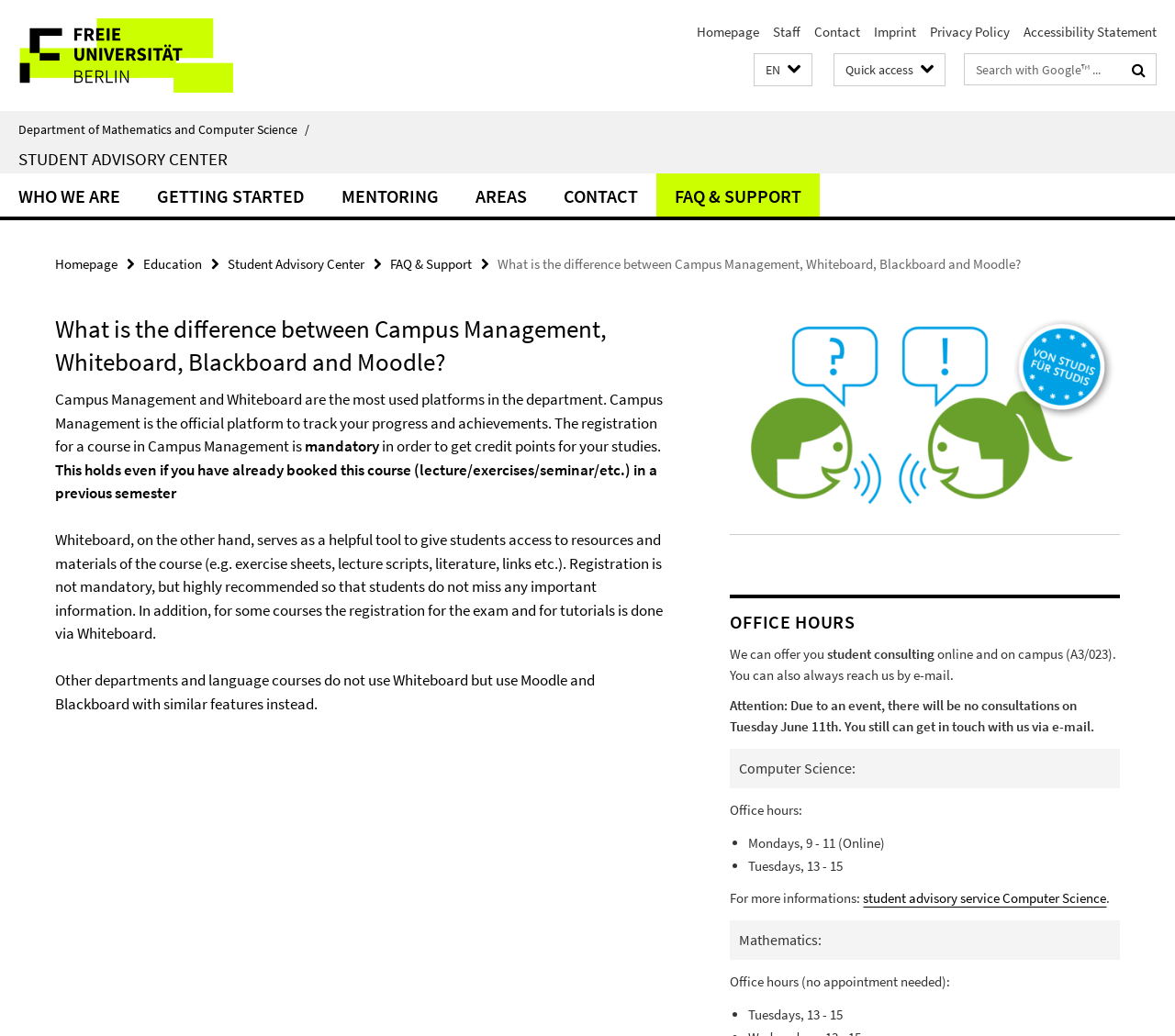Please provide a detailed answer to the question below based on the screenshot: 
What are the office hours for Computer Science?

According to the webpage, the office hours for Computer Science are Mondays from 9 to 11 am online, and Tuesdays from 13 to 15 pm.